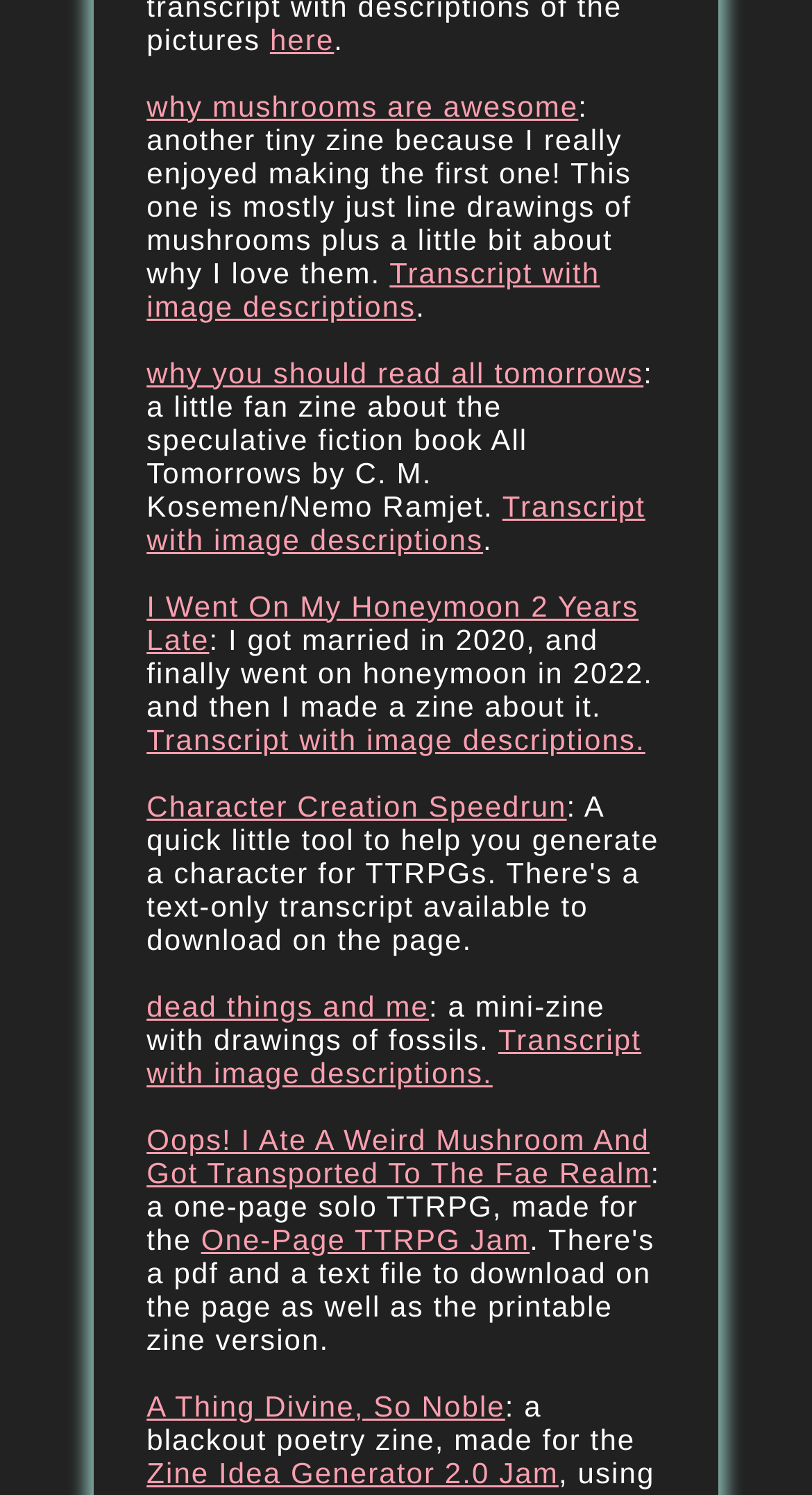Provide your answer in a single word or phrase: 
Are there any zines about fiction books?

Yes